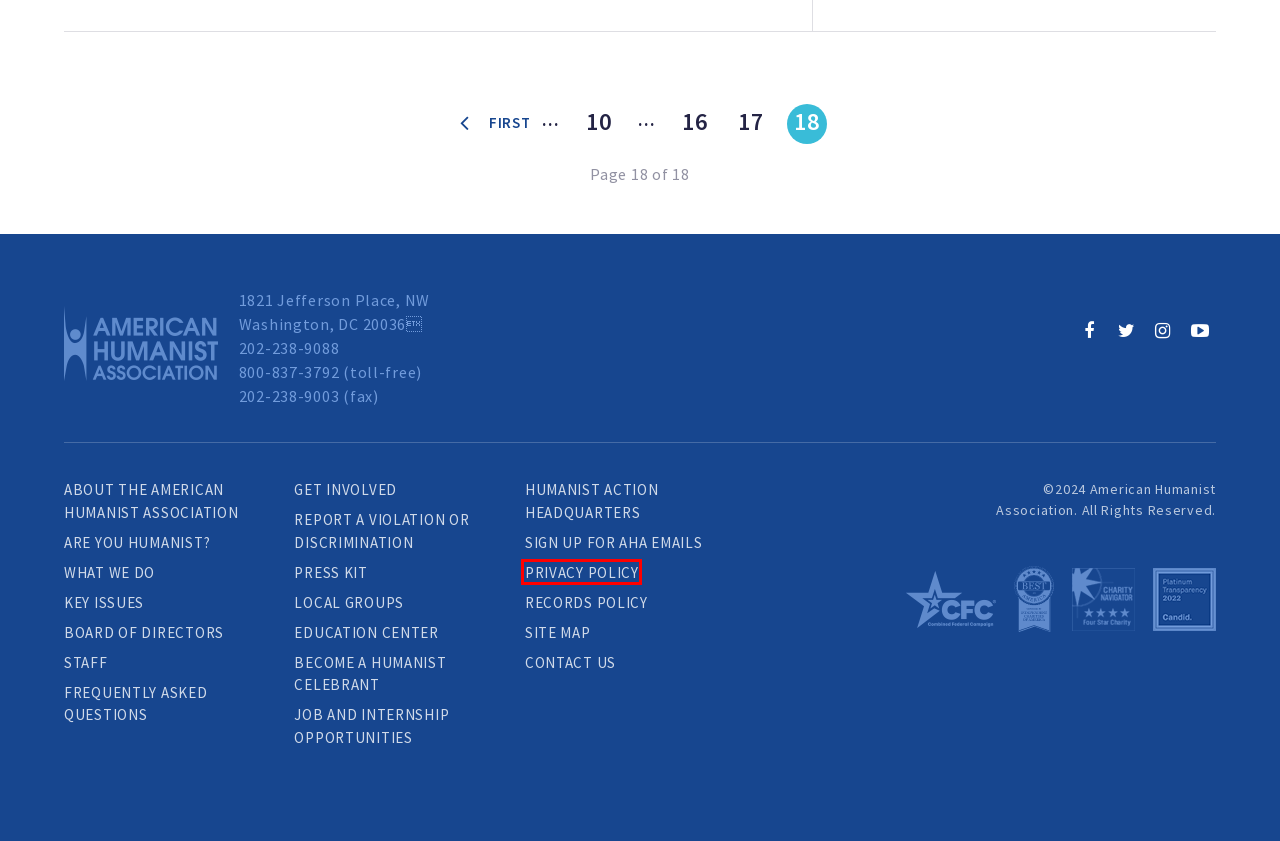Examine the webpage screenshot and identify the UI element enclosed in the red bounding box. Pick the webpage description that most accurately matches the new webpage after clicking the selected element. Here are the candidates:
A. Privacy Policy - American Humanist Association
B. Peter Bjork, Author at American Humanist Association - Page 10 of 18
C. Staff - American Humanist Association
D. Become a Humanist Celebrant - American Humanist Association
E. Job and Internship Opportunities - American Humanist Association
F. Records Retention and Document Destruction Policy - American Humanist Association
G. Peter Bjork, Author at American Humanist Association
H. Frequently Asked Questions - American Humanist Association

A